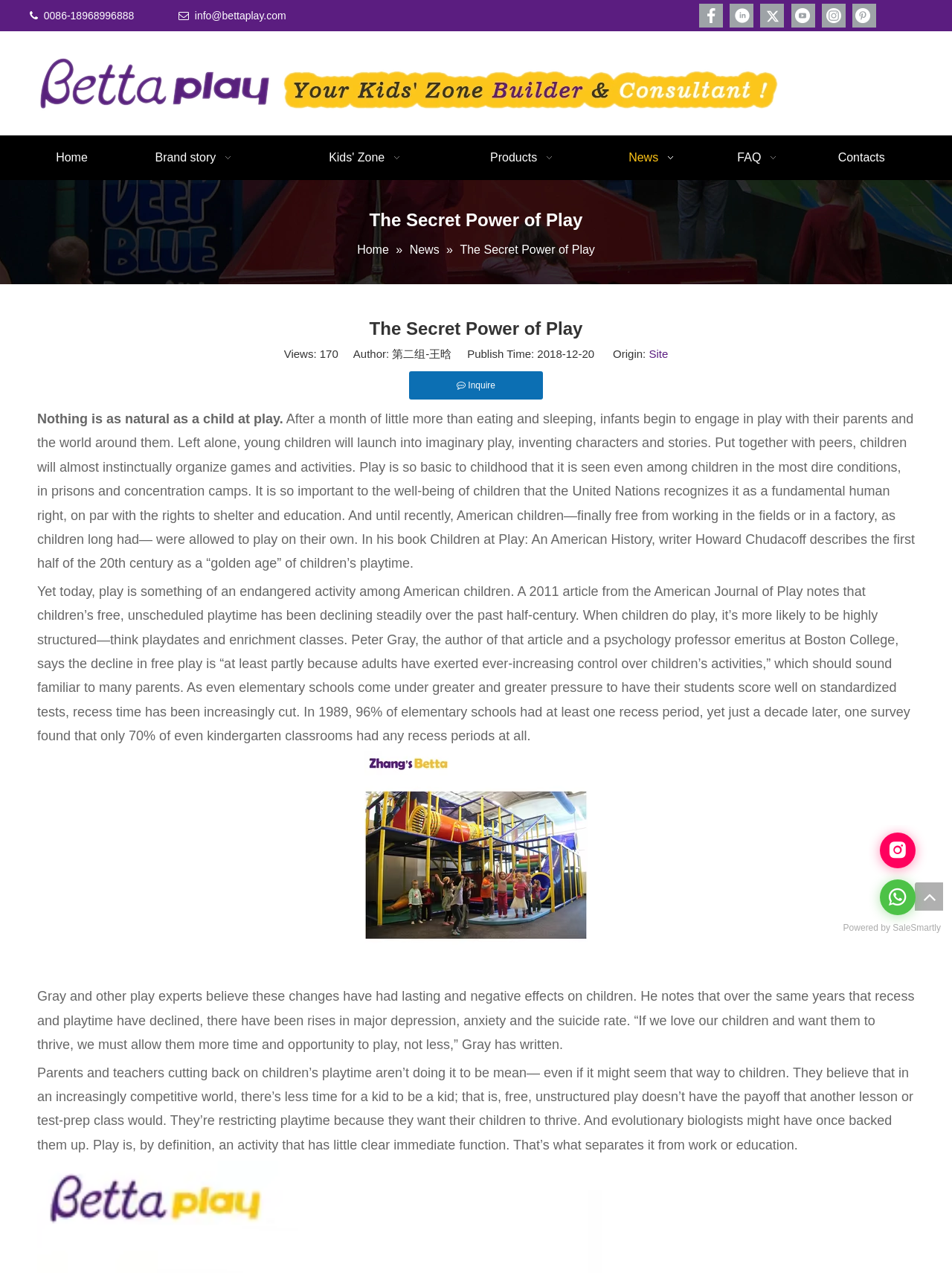Indicate the bounding box coordinates of the element that must be clicked to execute the instruction: "Check the news". The coordinates should be given as four float numbers between 0 and 1, i.e., [left, top, right, bottom].

[0.63, 0.106, 0.744, 0.141]